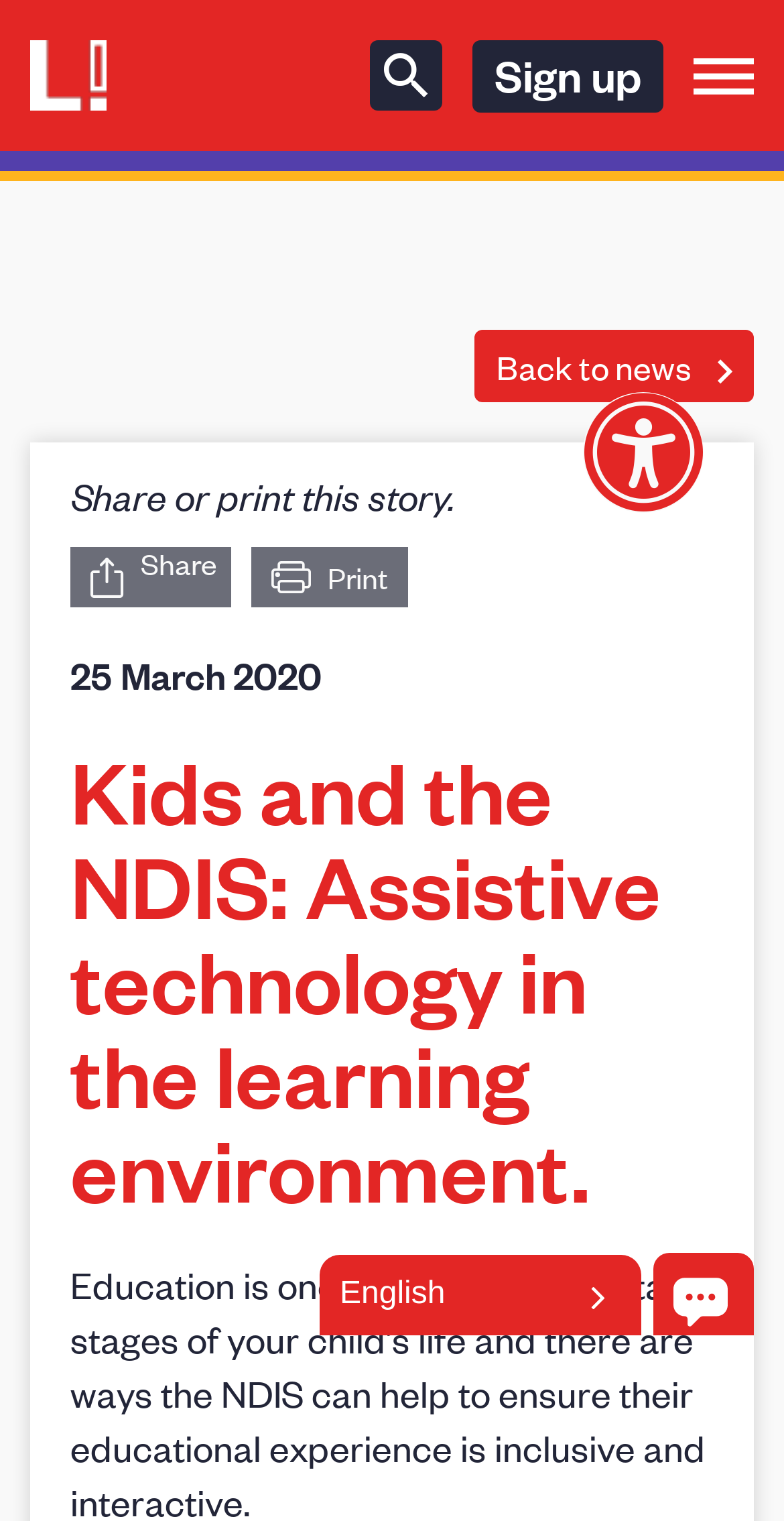Analyze the image and provide a detailed answer to the question: What is the language of the webpage?

The language of the webpage can be found at the bottom of the webpage, where it says 'English'. This suggests that the webpage is currently displayed in English.